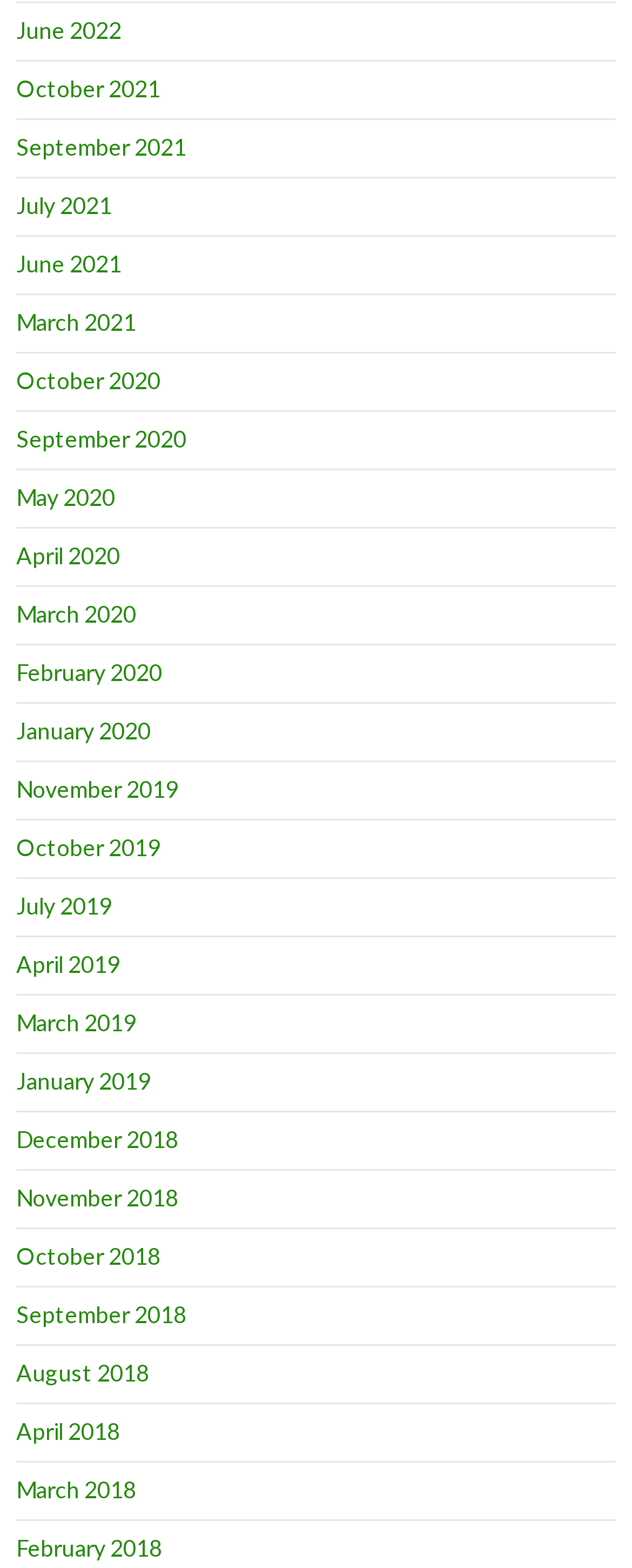How many links are available on this webpage?
Please provide a single word or phrase as your answer based on the screenshot.

195